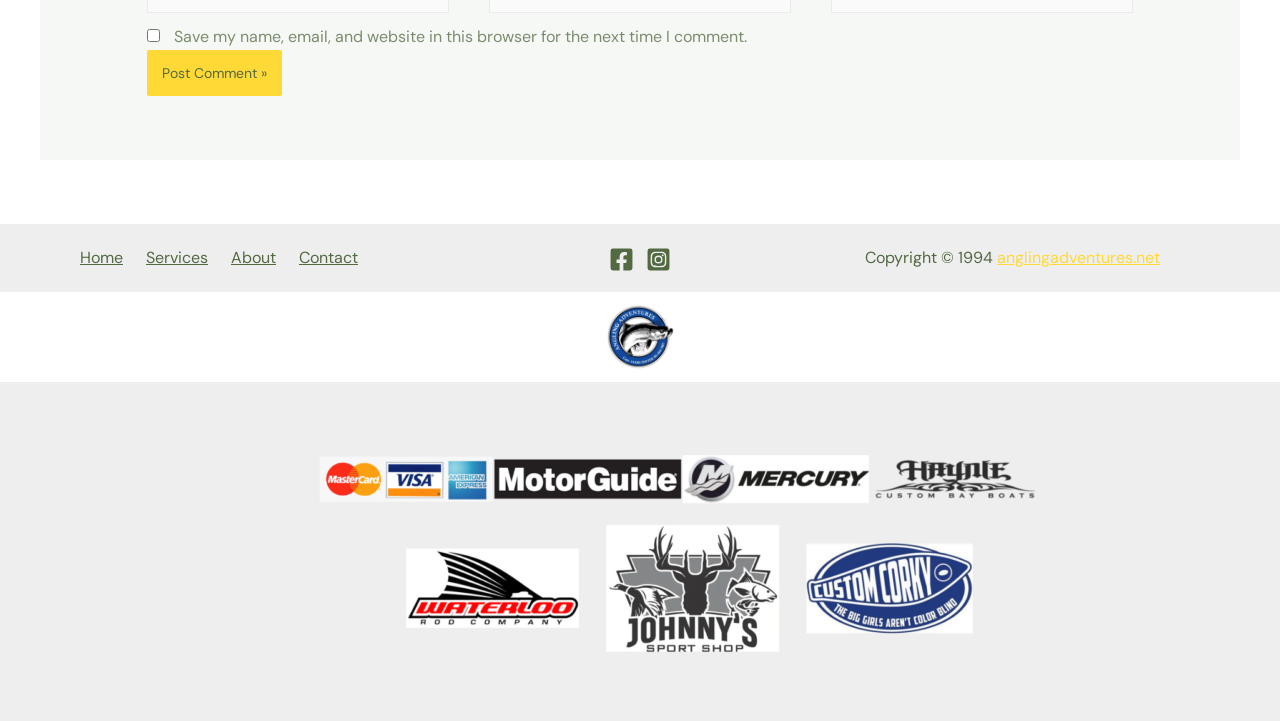Locate the bounding box coordinates of the clickable element to fulfill the following instruction: "Visit the Facebook page". Provide the coordinates as four float numbers between 0 and 1 in the format [left, top, right, bottom].

[0.476, 0.342, 0.495, 0.377]